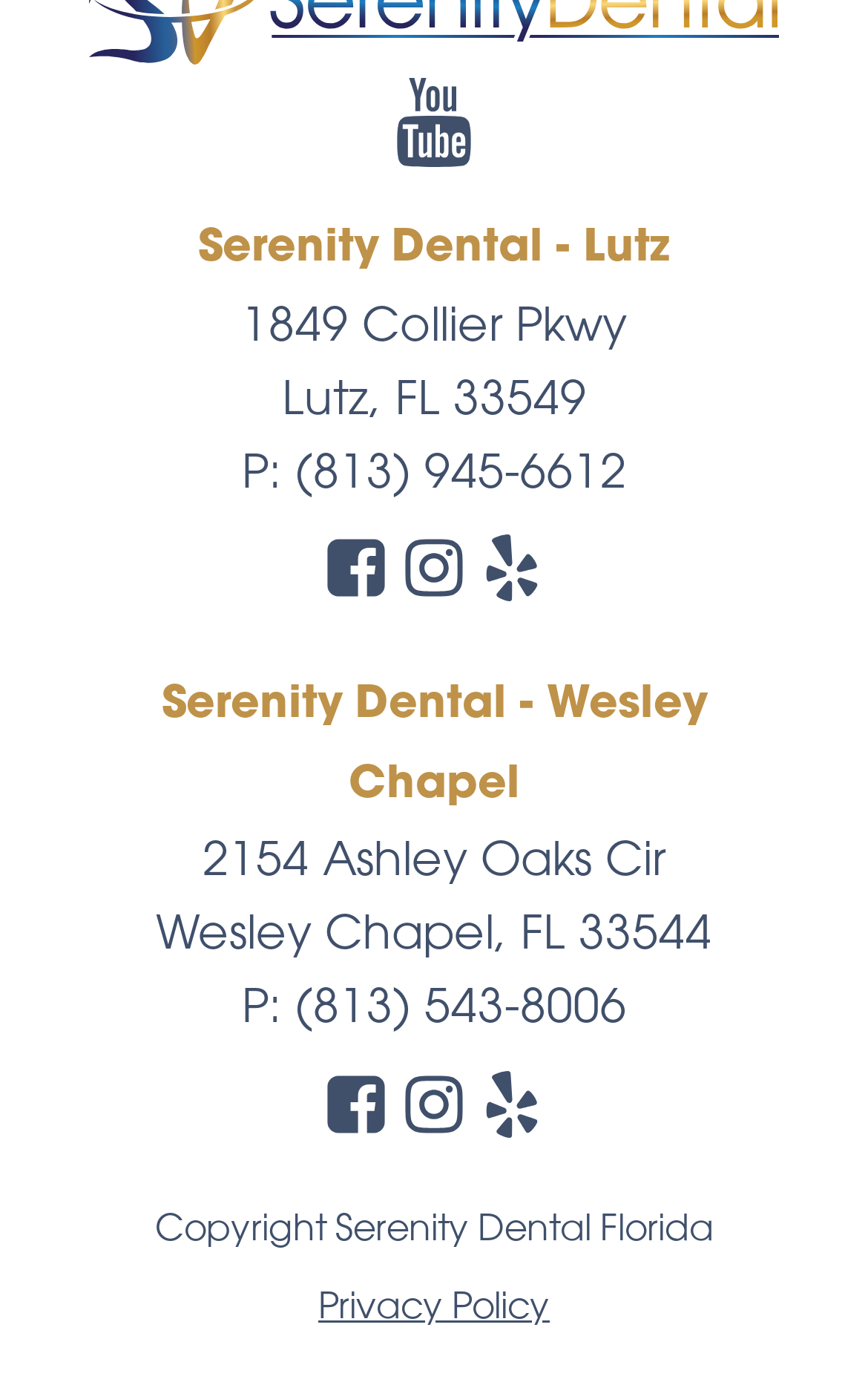Locate the UI element described as follows: "Serenity Dental - Lutz". Return the bounding box coordinates as four float numbers between 0 and 1 in the order [left, top, right, bottom].

[0.228, 0.153, 0.772, 0.21]